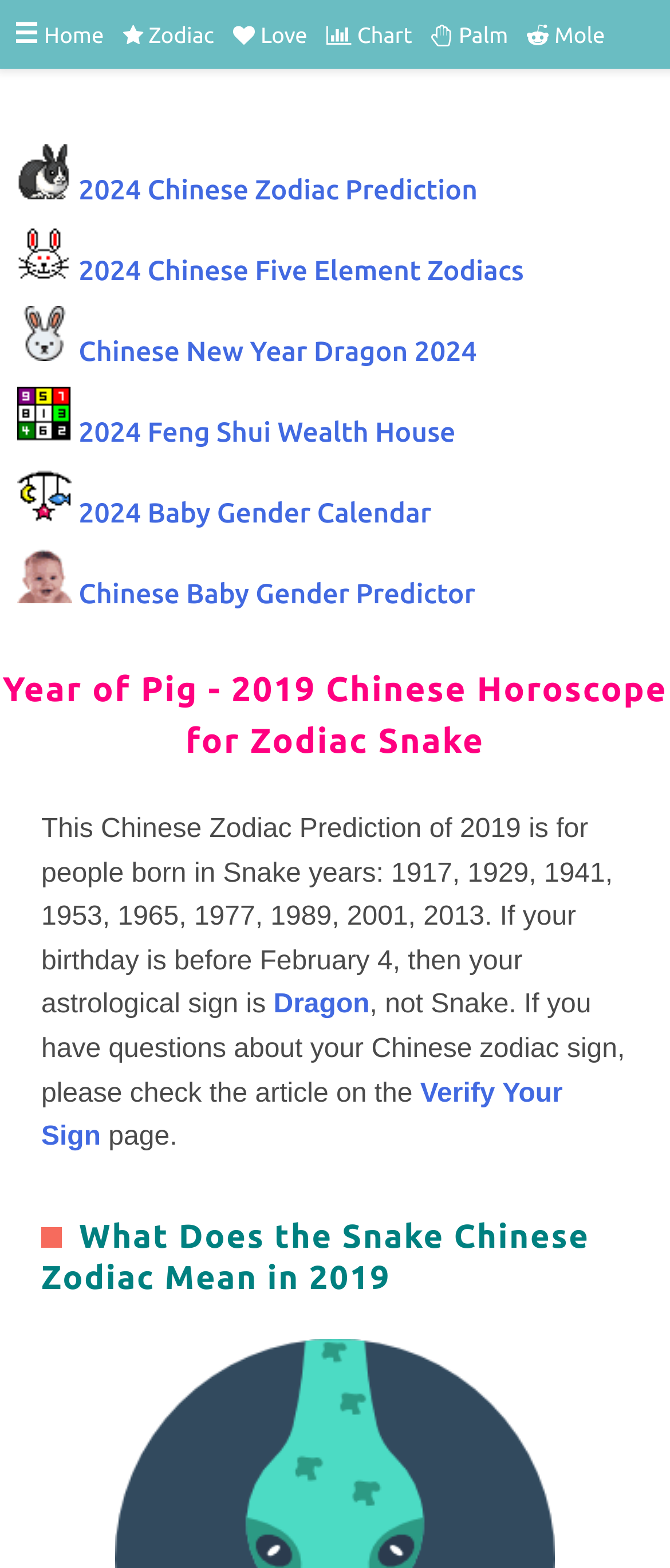Provide the bounding box coordinates for the area that should be clicked to complete the instruction: "Check the 2024 Chinese Zodiac Prediction".

[0.117, 0.112, 0.713, 0.132]